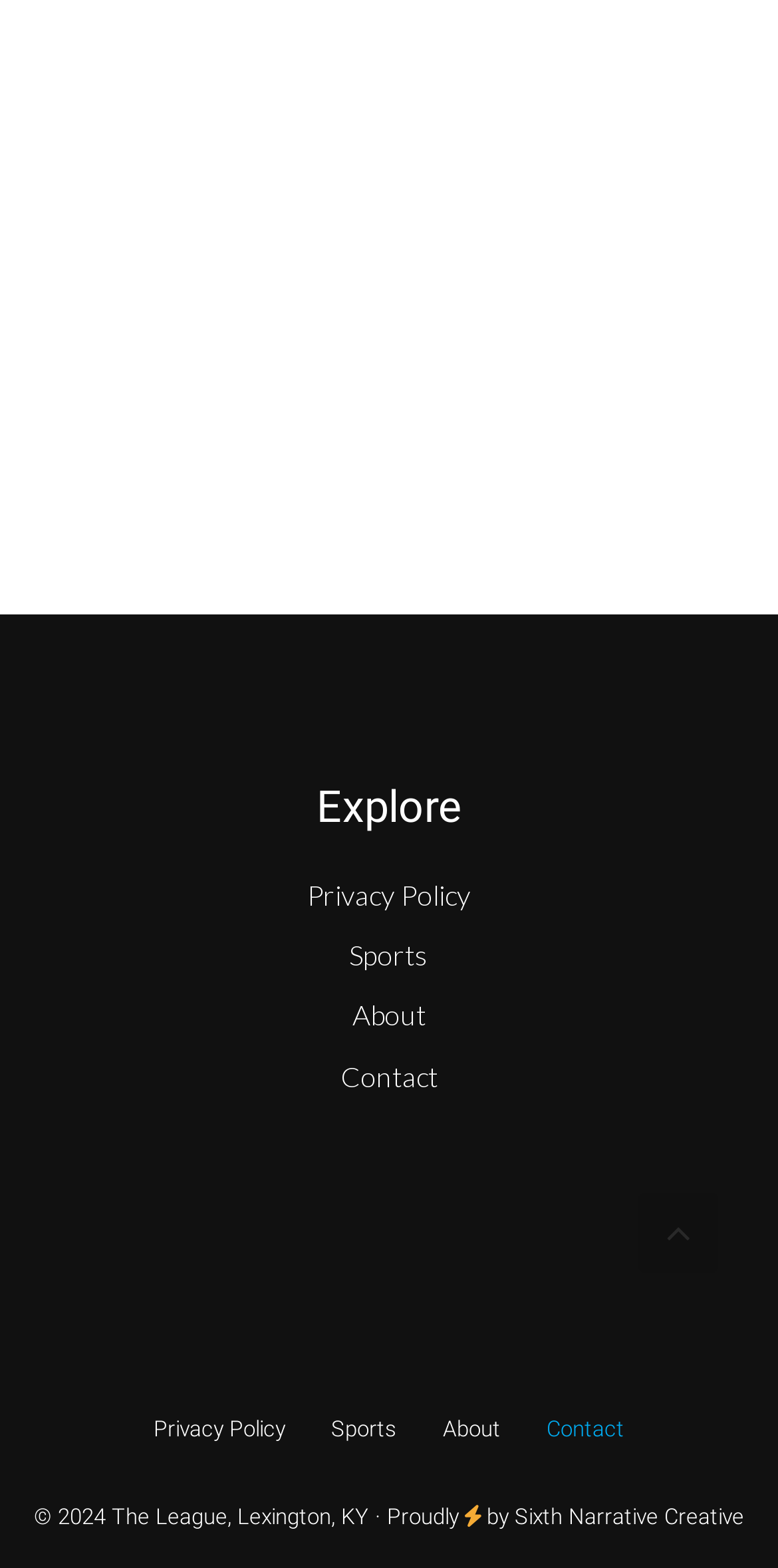Provide the bounding box coordinates of the HTML element described by the text: "aria-describedby="email-error" name="fl-email" placeholder="Your email"". The coordinates should be in the format [left, top, right, bottom] with values between 0 and 1.

[0.051, 0.008, 0.949, 0.069]